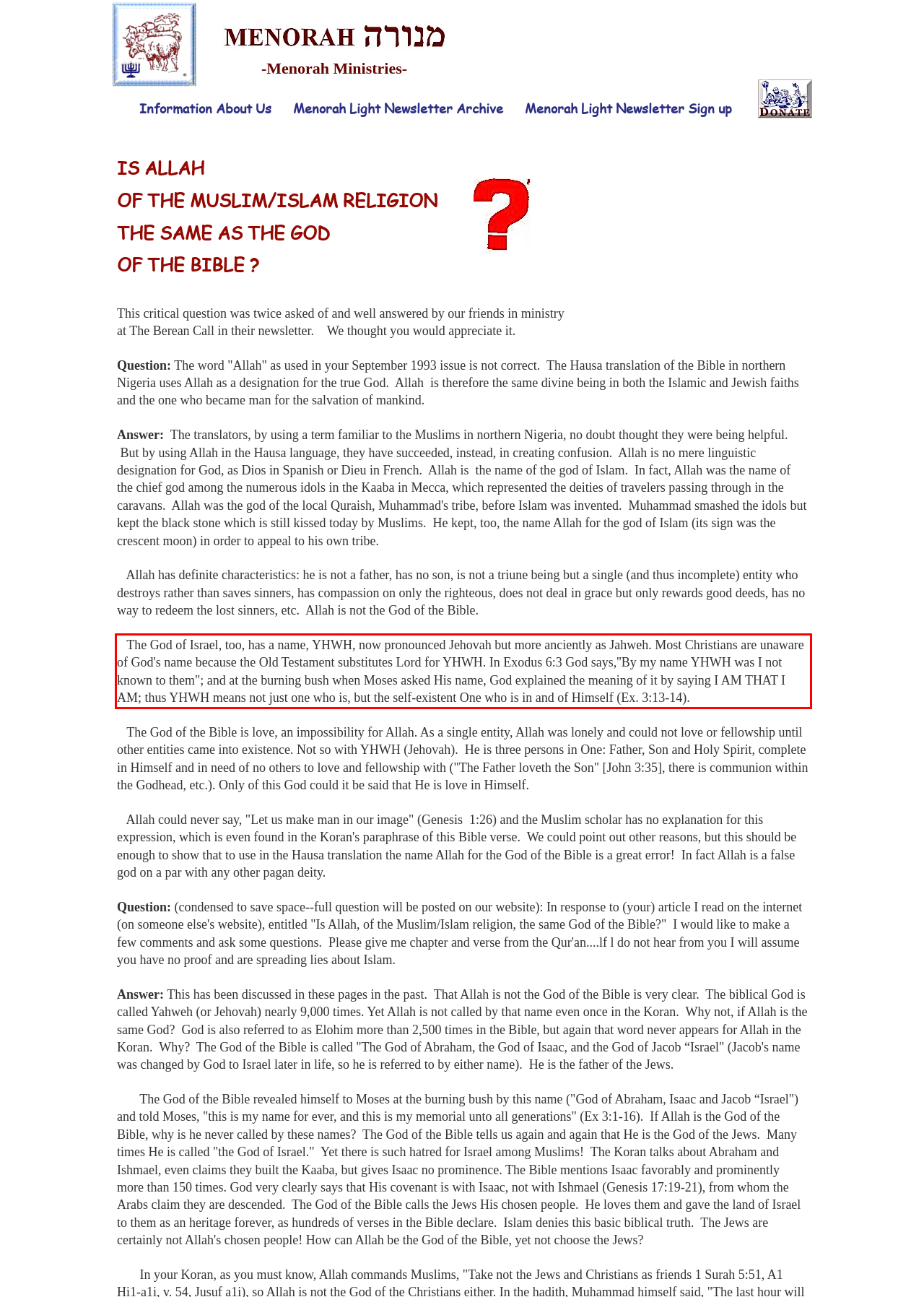Observe the screenshot of the webpage that includes a red rectangle bounding box. Conduct OCR on the content inside this red bounding box and generate the text.

The God of Israel, too, has a name, YHWH, now pronounced Jehovah but more anciently as Jahweh. Most Christians are unaware of God's name because the Old Testament substitutes Lord for YHWH. In Exodus 6:3 God says,''By my name YHWH was I not known to them"; and at the burning bush when Moses asked His name, God explained the meaning of it by saying I AM THAT I AM; thus YHWH means not just one who is, but the self-existent One who is in and of Himself (Ex. 3:13-14).